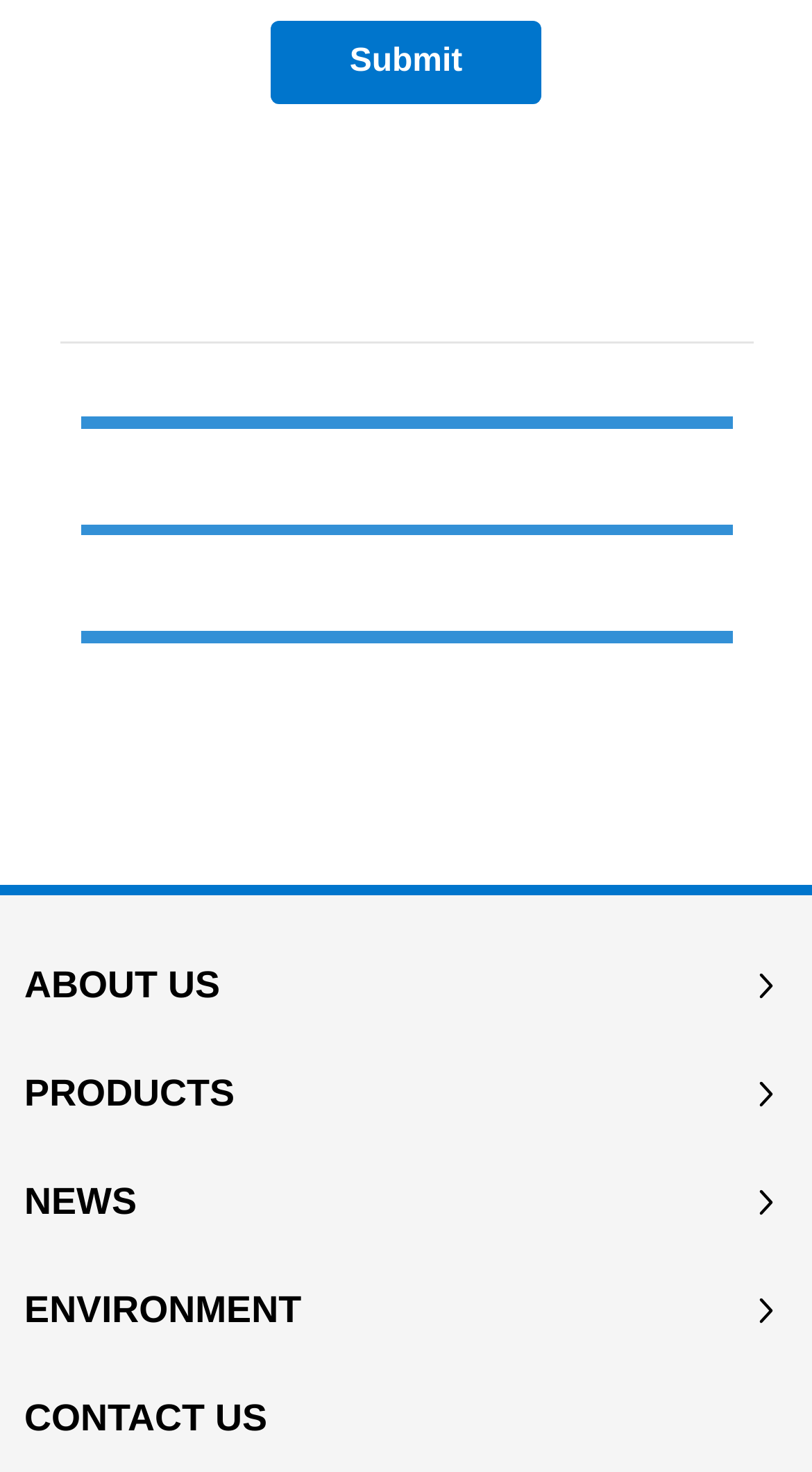Point out the bounding box coordinates of the section to click in order to follow this instruction: "View product details of QYD-400 Fully Hydraulic Core Exploration Drilling Rig".

[0.099, 0.256, 0.901, 0.279]